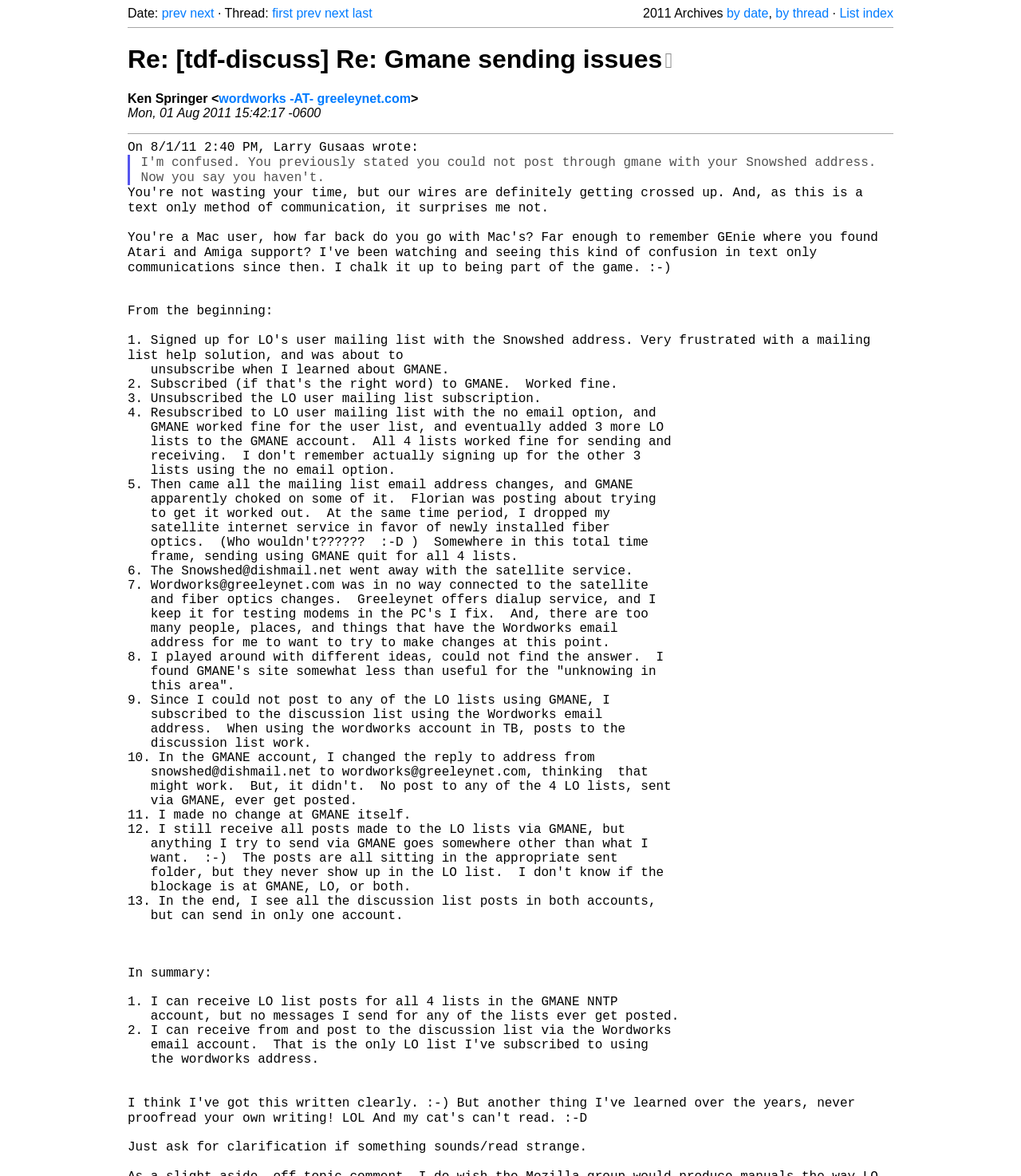Identify the bounding box coordinates of the element that should be clicked to fulfill this task: "Click on the 'prev' link". The coordinates should be provided as four float numbers between 0 and 1, i.e., [left, top, right, bottom].

[0.158, 0.005, 0.183, 0.017]